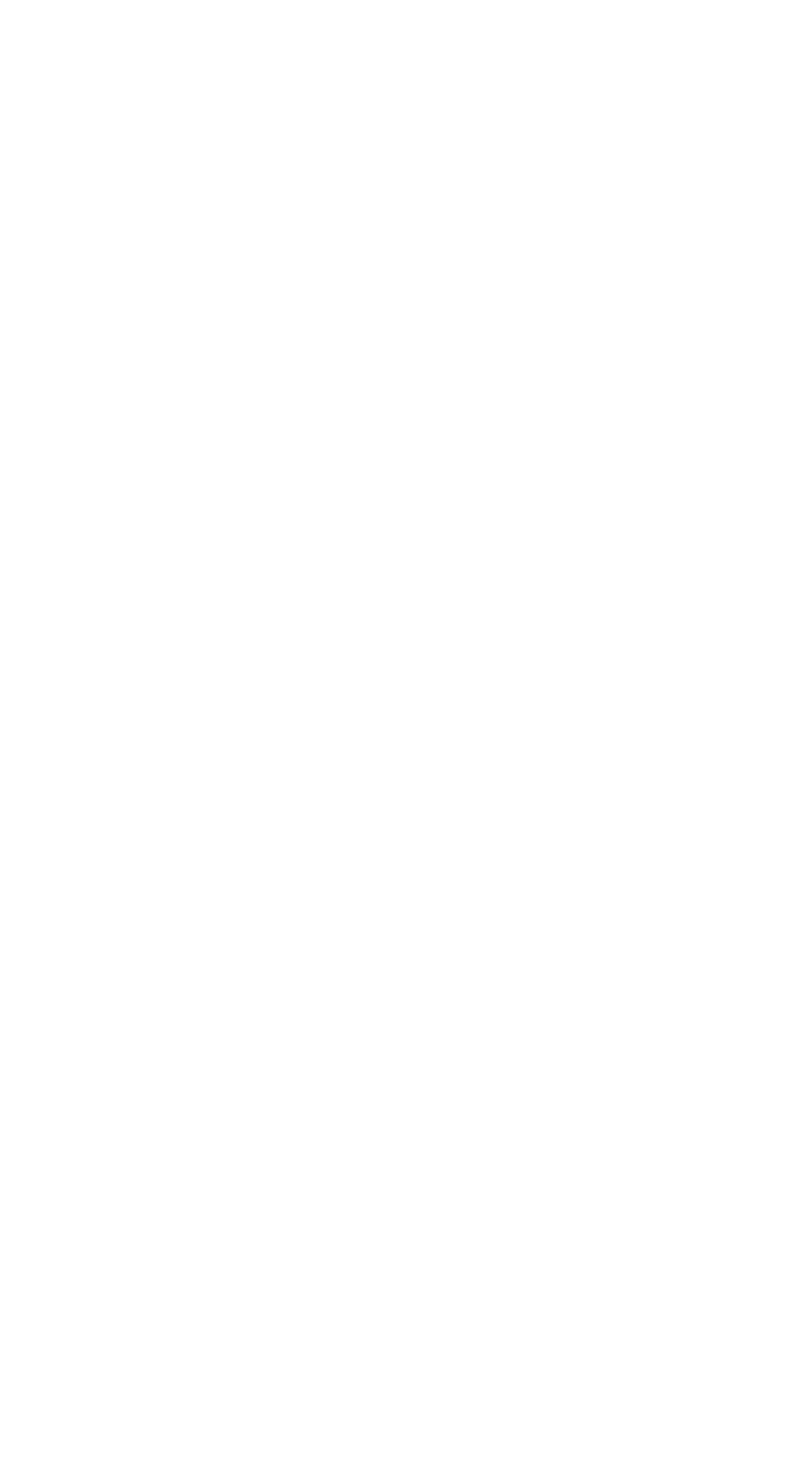What is the platform used to build the website?
Examine the image closely and answer the question with as much detail as possible.

The platform used to build the website is 'WordPress', which can be determined by looking at the link element with the text 'WordPress' at the bottom of the webpage.